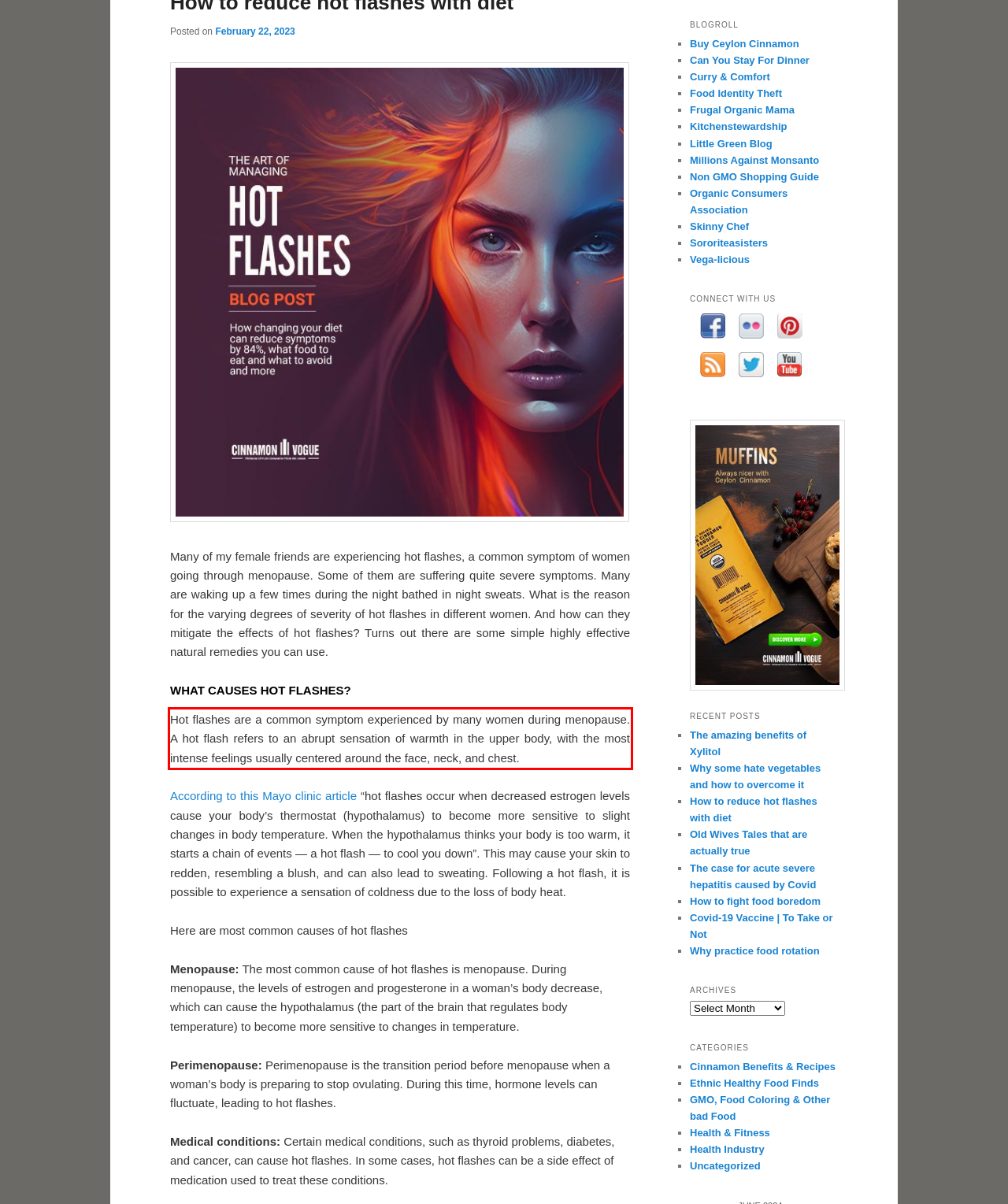Look at the screenshot of the webpage, locate the red rectangle bounding box, and generate the text content that it contains.

Hot flashes are a common symptom experienced by many women during menopause. A hot flash refers to an abrupt sensation of warmth in the upper body, with the most intense feelings usually centered around the face, neck, and chest.